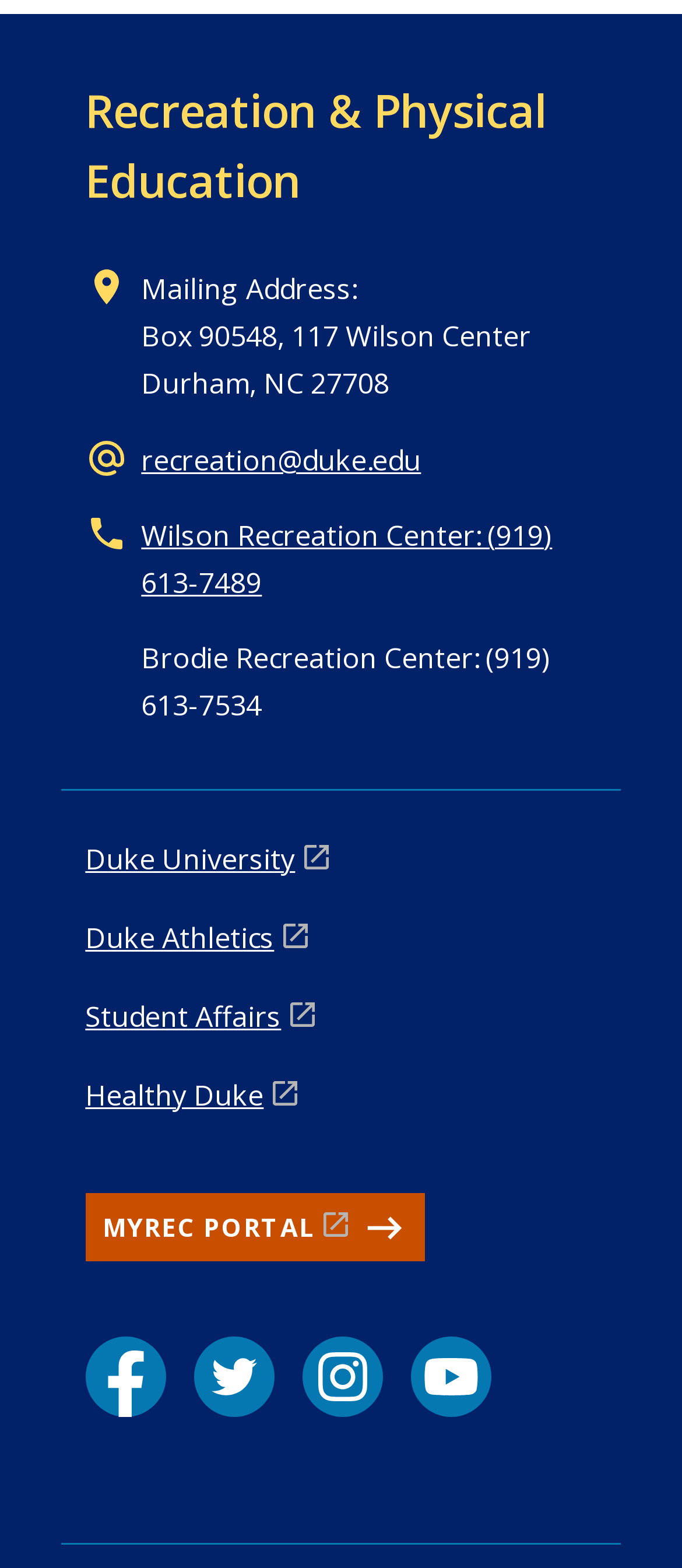Determine the bounding box coordinates of the element that should be clicked to execute the following command: "Call Wilson Recreation Center".

[0.207, 0.329, 0.81, 0.384]